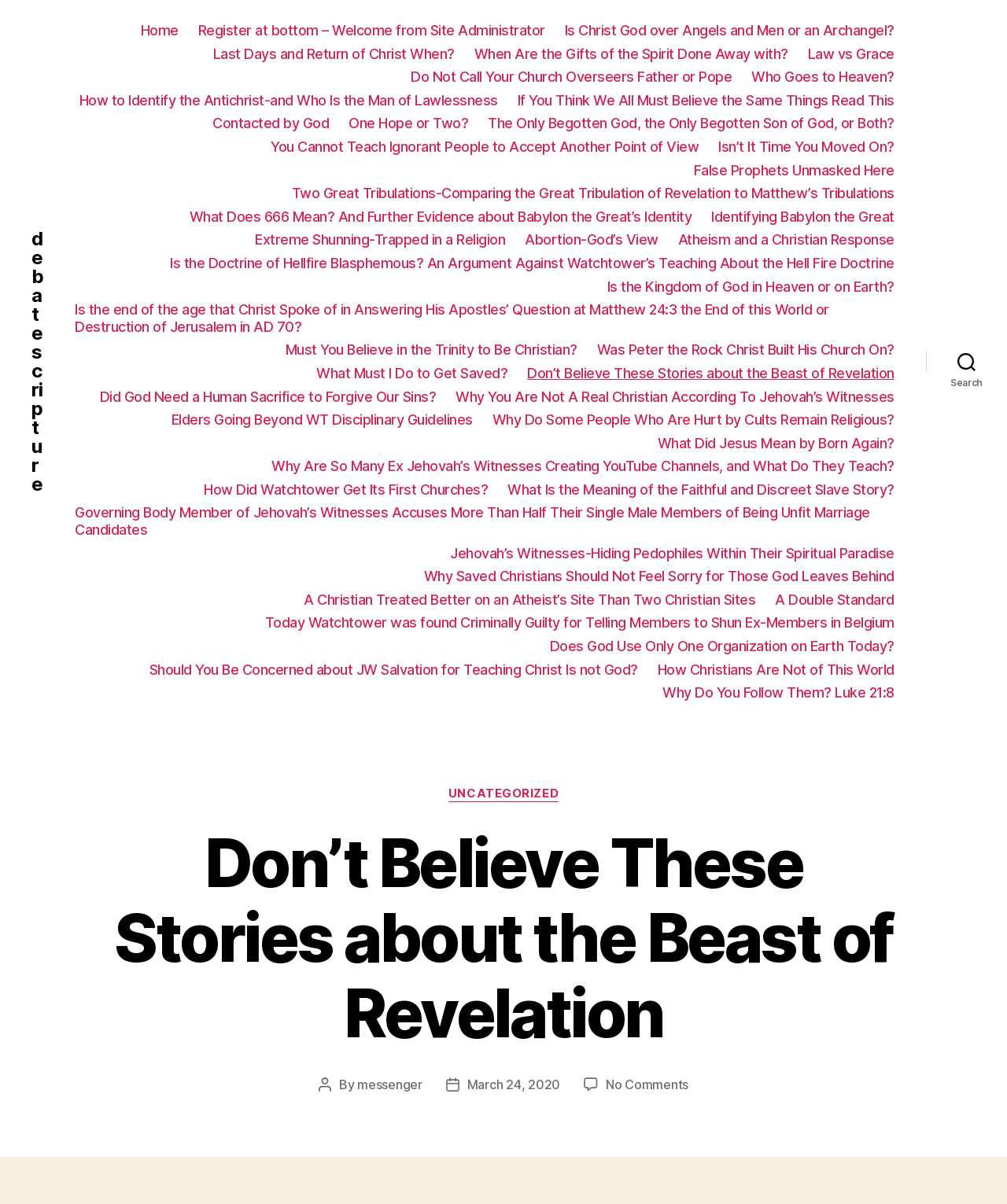Please find the bounding box coordinates for the clickable element needed to perform this instruction: "View the 'Categories' section".

[0.499, 0.646, 0.568, 0.66]